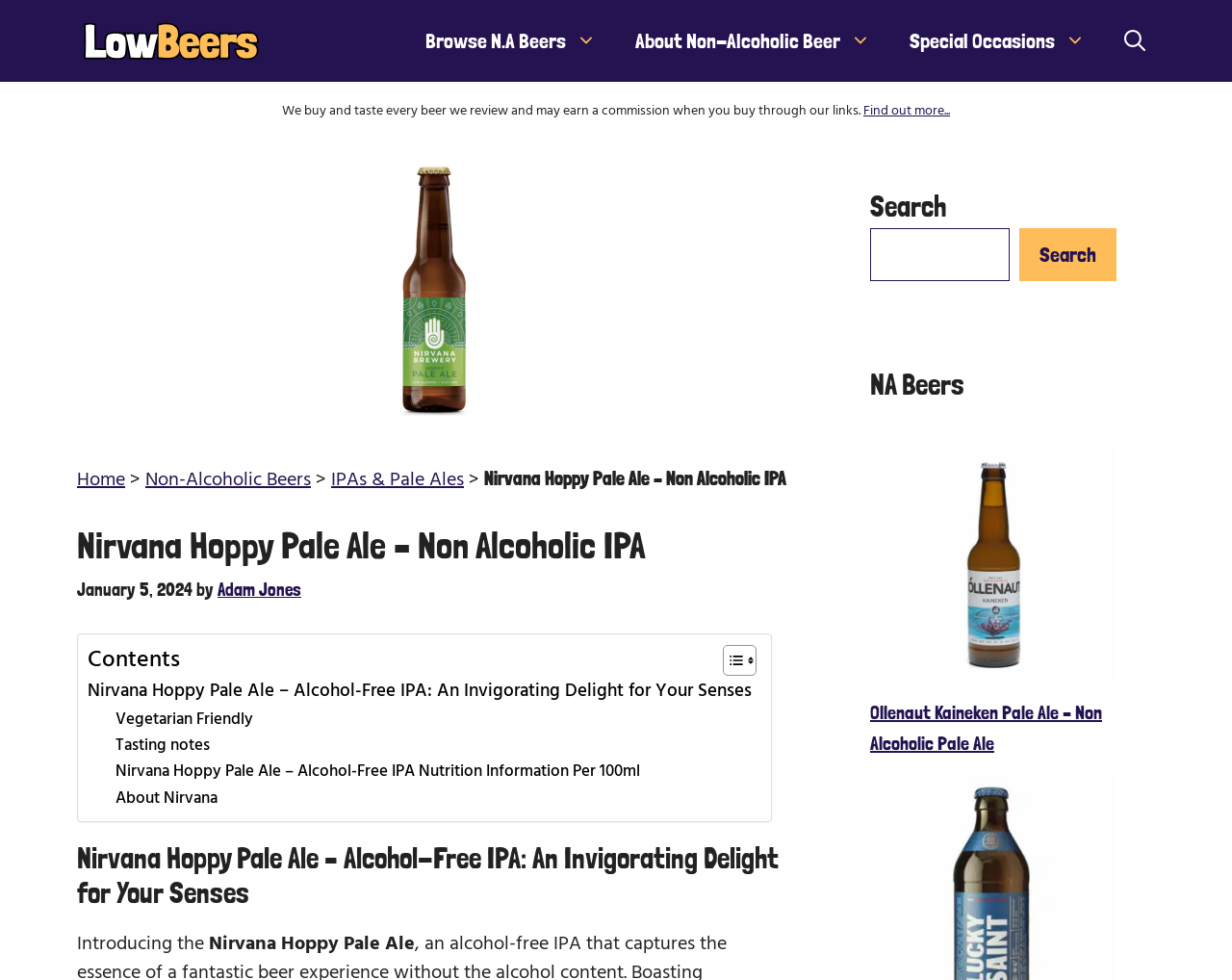Give the bounding box coordinates for this UI element: "About Non-Alcoholic Beer". The coordinates should be four float numbers between 0 and 1, arranged as [left, top, right, bottom].

[0.5, 0.005, 0.723, 0.079]